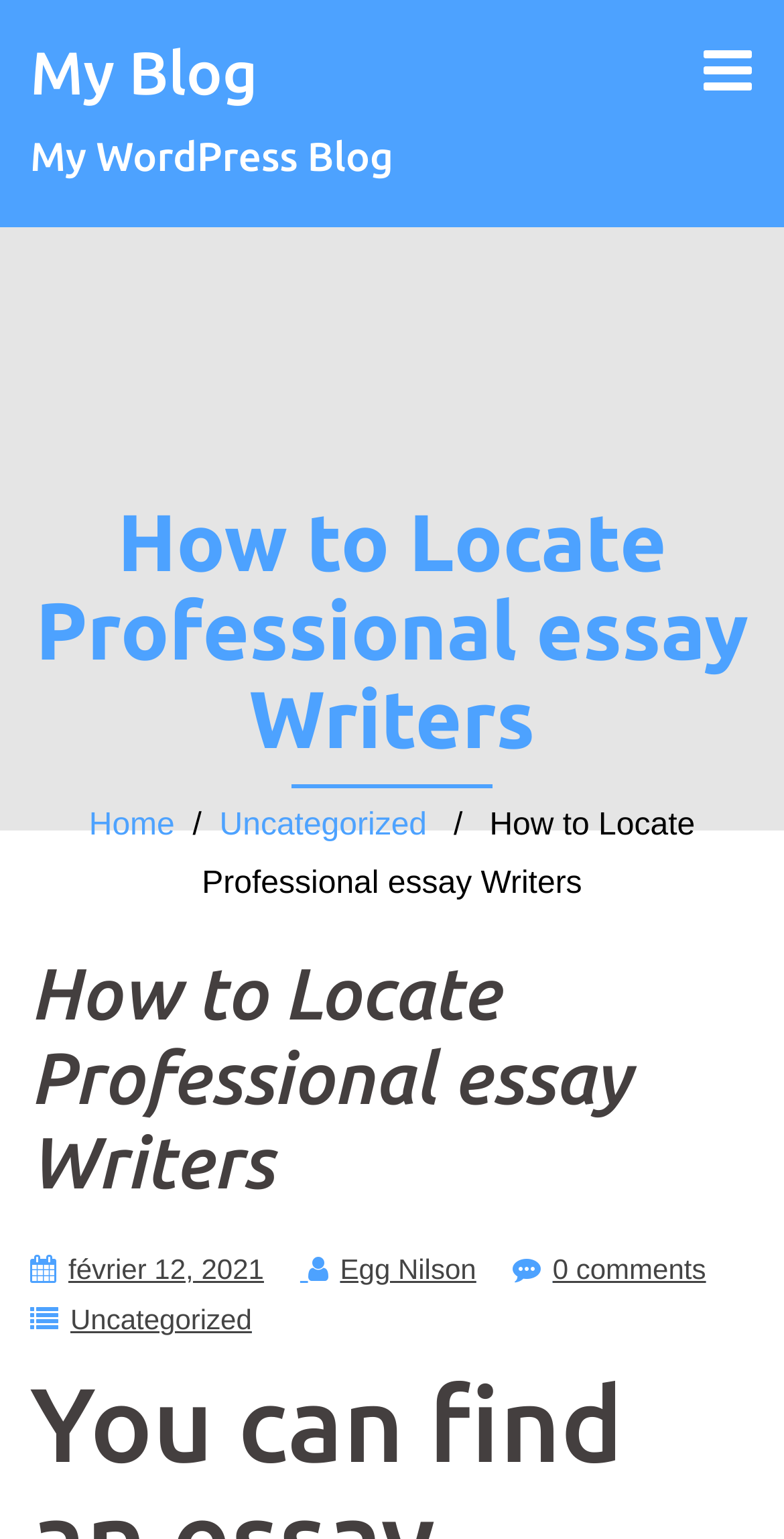Provide the bounding box coordinates for the UI element described in this sentence: "My Blog". The coordinates should be four float values between 0 and 1, i.e., [left, top, right, bottom].

[0.038, 0.025, 0.329, 0.069]